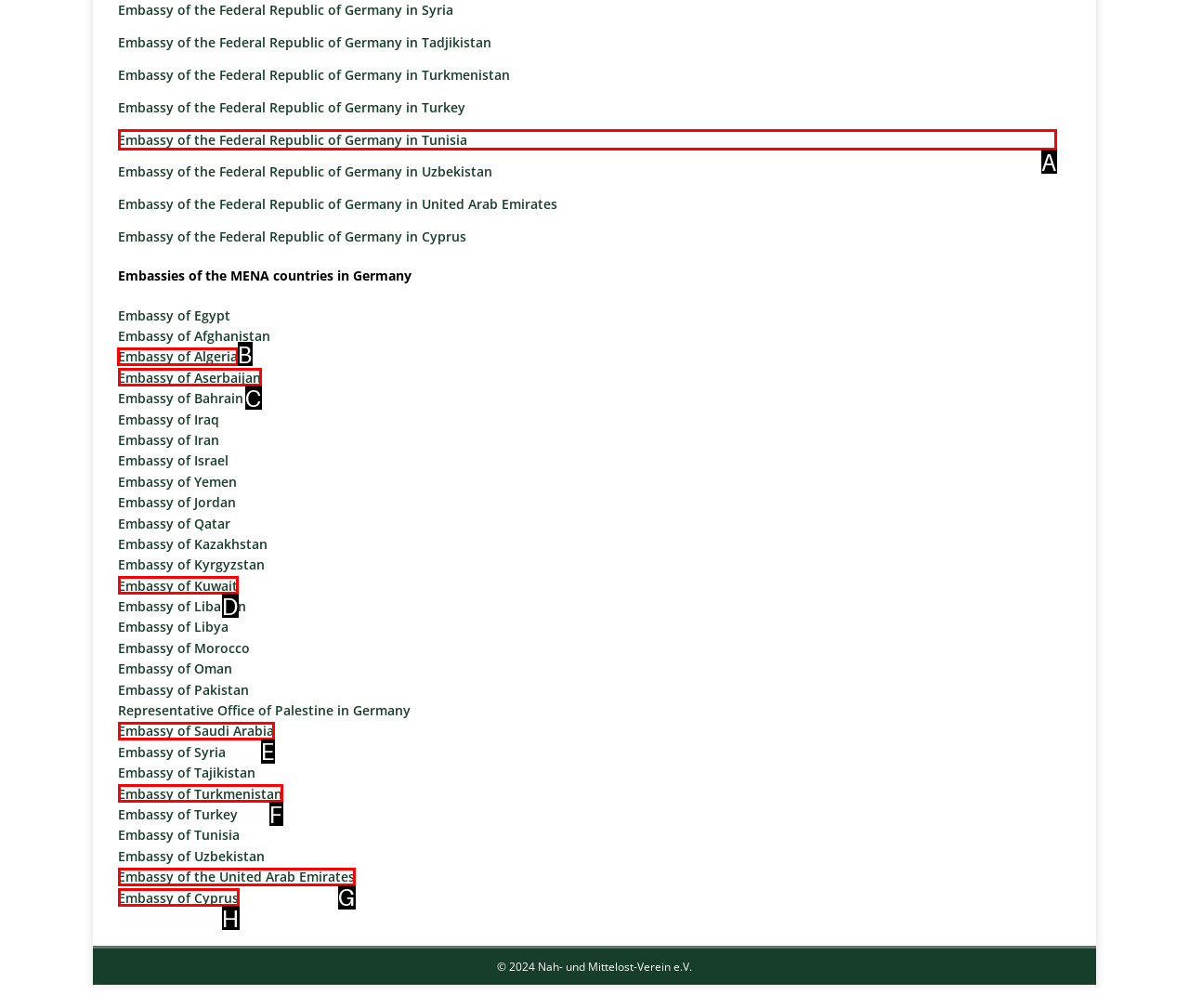Indicate the letter of the UI element that should be clicked to accomplish the task: Check Embassy of Algeria. Answer with the letter only.

B